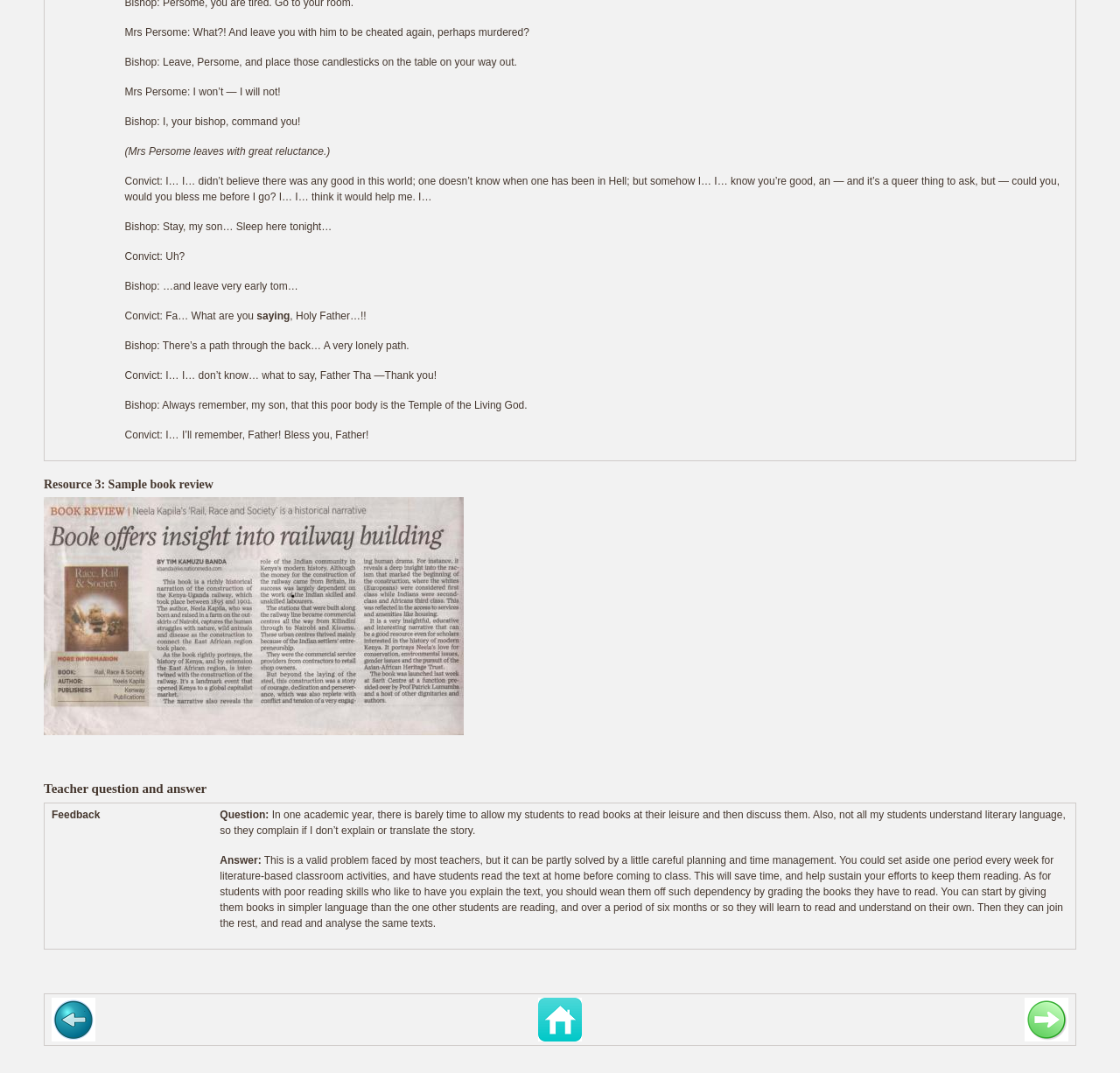Analyze the image and give a detailed response to the question:
How can students with poor reading skills be helped?

According to the answer provided, students with poor reading skills can be helped by grading the books they have to read, starting with simpler language and gradually increasing the difficulty level over a period of six months.